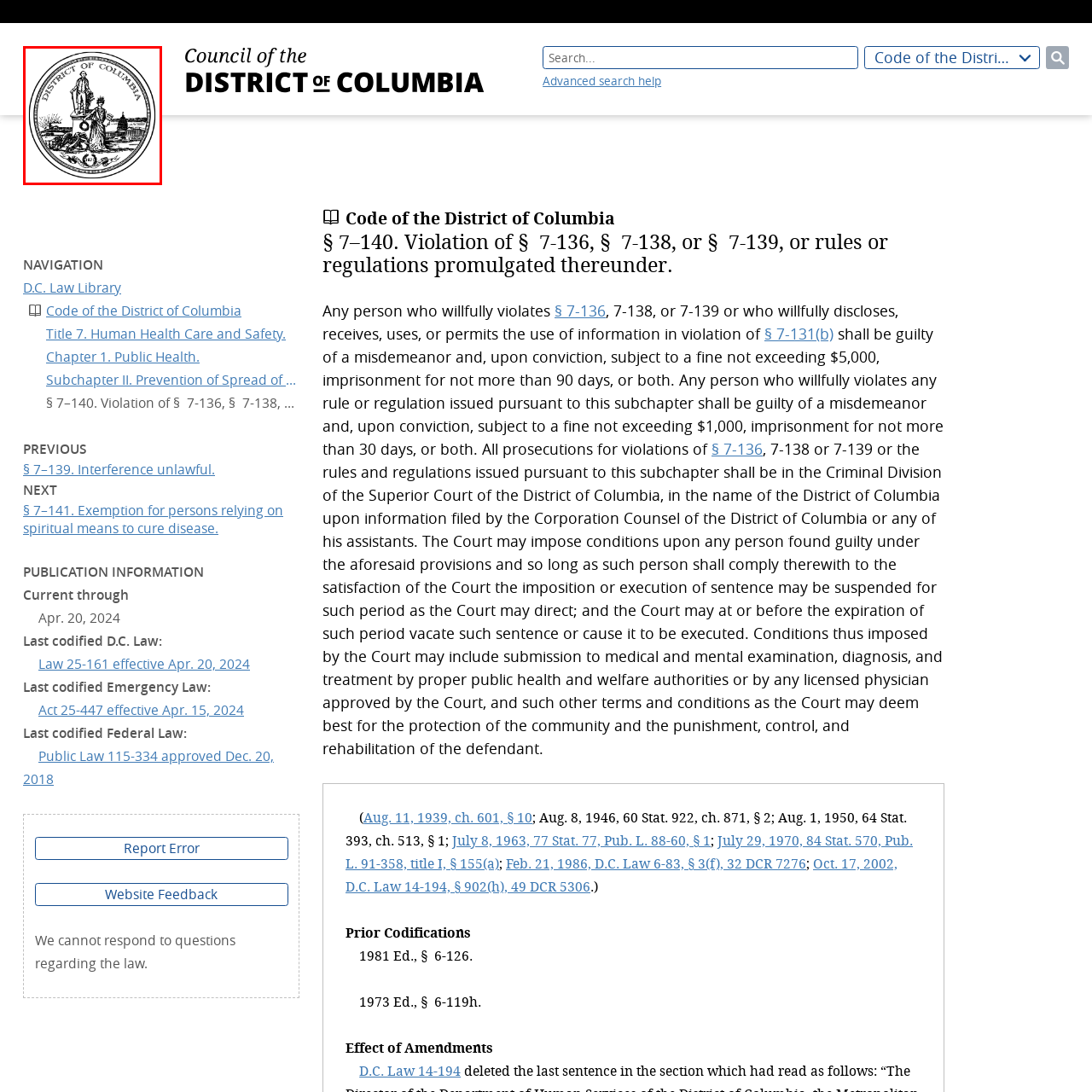Elaborate on the details of the image that is highlighted by the red boundary.

The image features the official seal of the District of Columbia, showcasing a detailed emblematic design. At the center, a statue of George Washington stands proudly on a pedestal, symbolizing the city’s historical significance. Beside him is a depiction of a female figure representing justice, holding a wreath in one hand and a set of scales in the other, embodying the principles of law and governance. In the background, the iconic dome of the Capitol building is visible, further emphasizing the political heritage of the District. The seal is framed by a circular border with the words "DISTRICT OF COLUMBIA" prominently displayed, reinforcing its identity as a unique federal district. This emblem is commonly associated with the government and legal regulations of the District, underpinning the regional and civic pride of its residents.